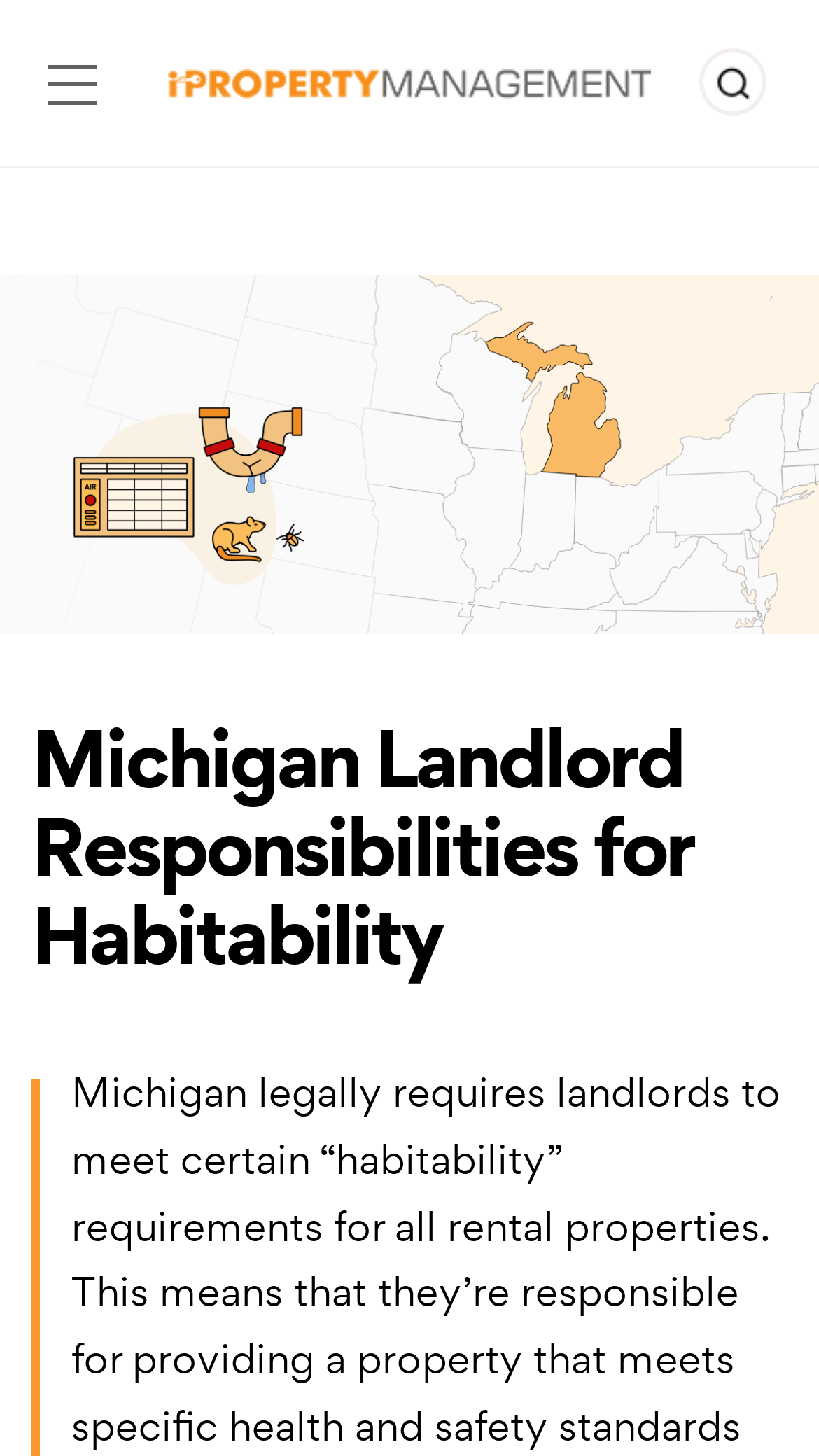What is the topic of the main image on the webpage? Please answer the question using a single word or phrase based on the image.

Michigan Landlord Responsibilities